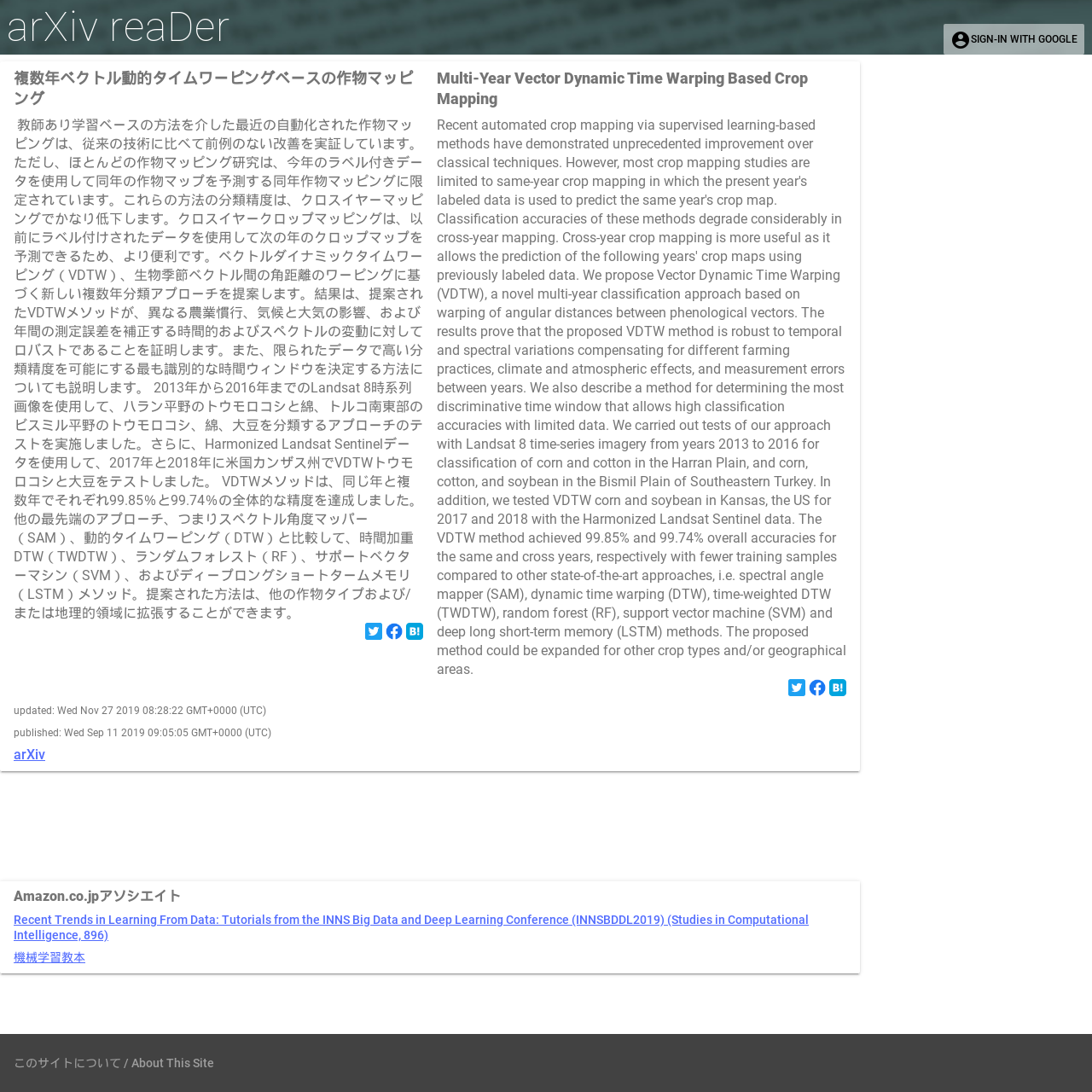Give a one-word or short phrase answer to the question: 
What is the name of the proposed method?

VDTW